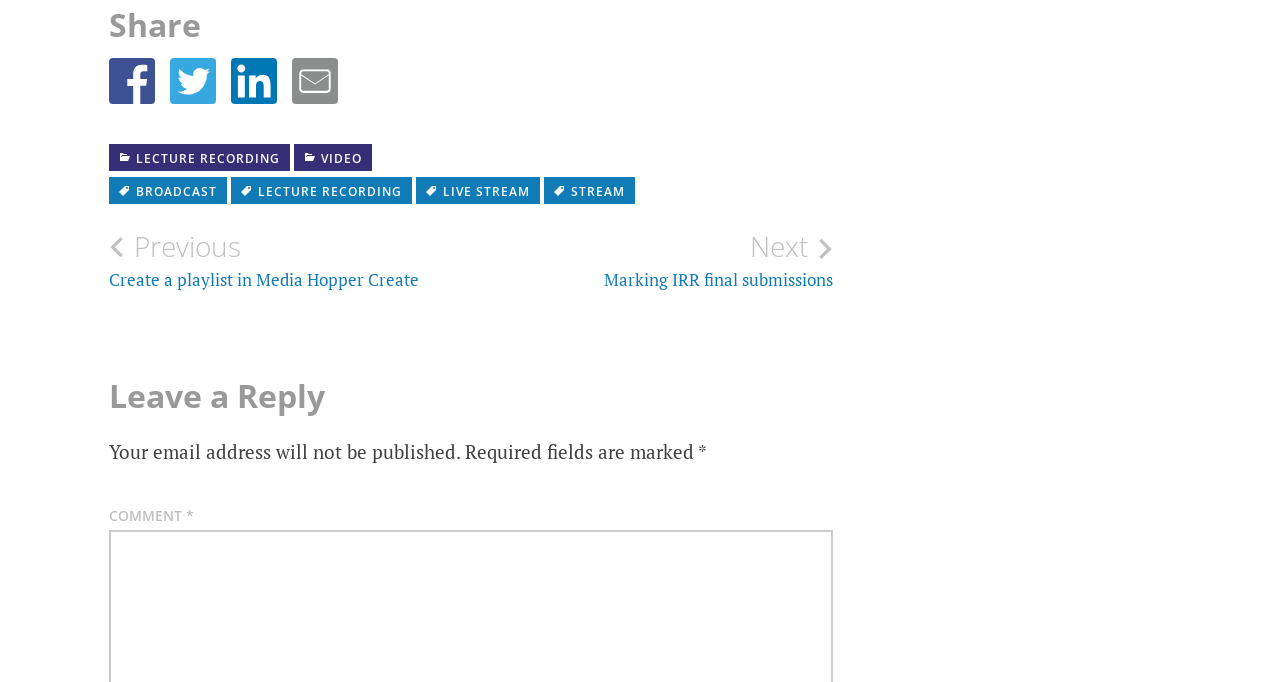What is the purpose of the asterisk symbol?
Provide a concise answer using a single word or phrase based on the image.

Indicate required fields